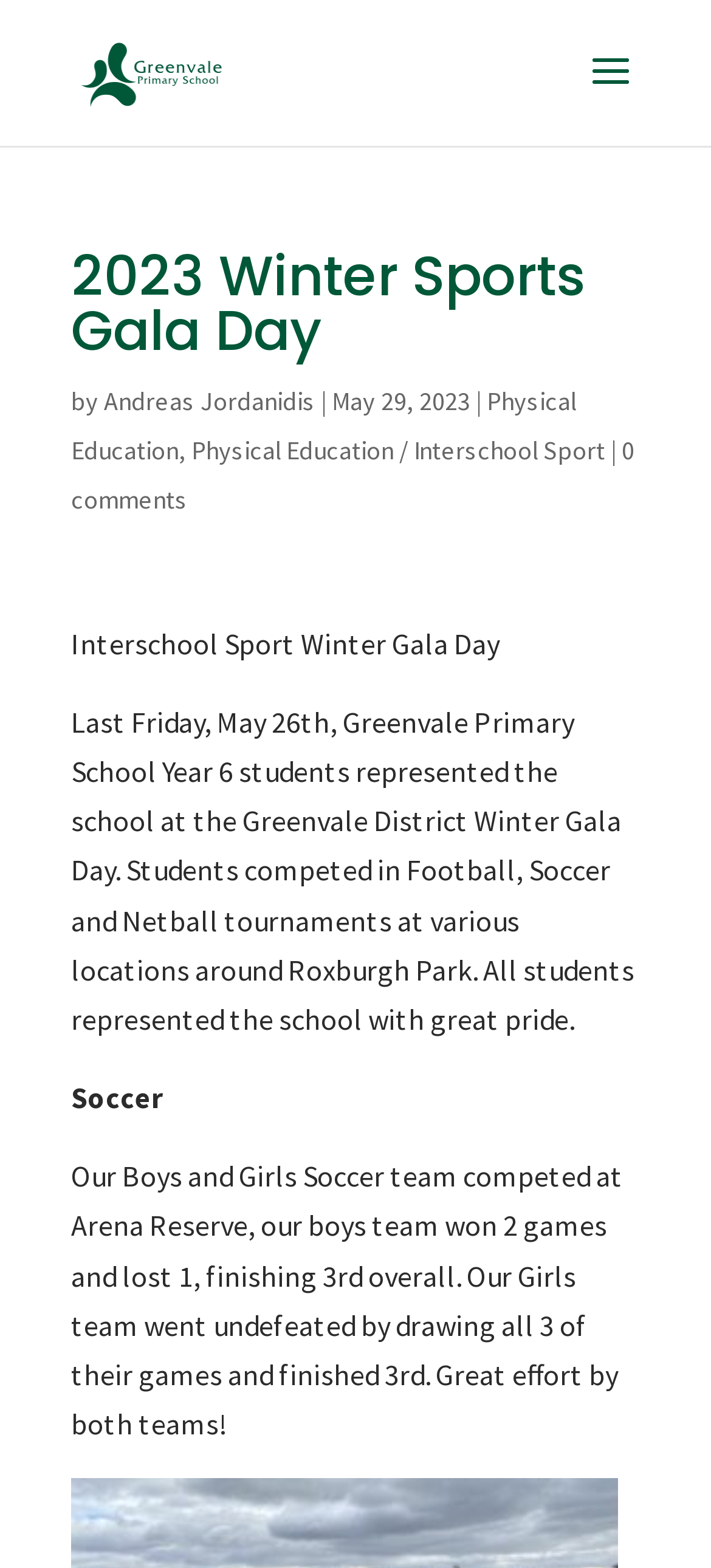What date was the article published?
Using the details shown in the screenshot, provide a comprehensive answer to the question.

The publication date of the article can be found next to the author's name, which says 'May 29, 2023'. This indicates that the article was published on this date.